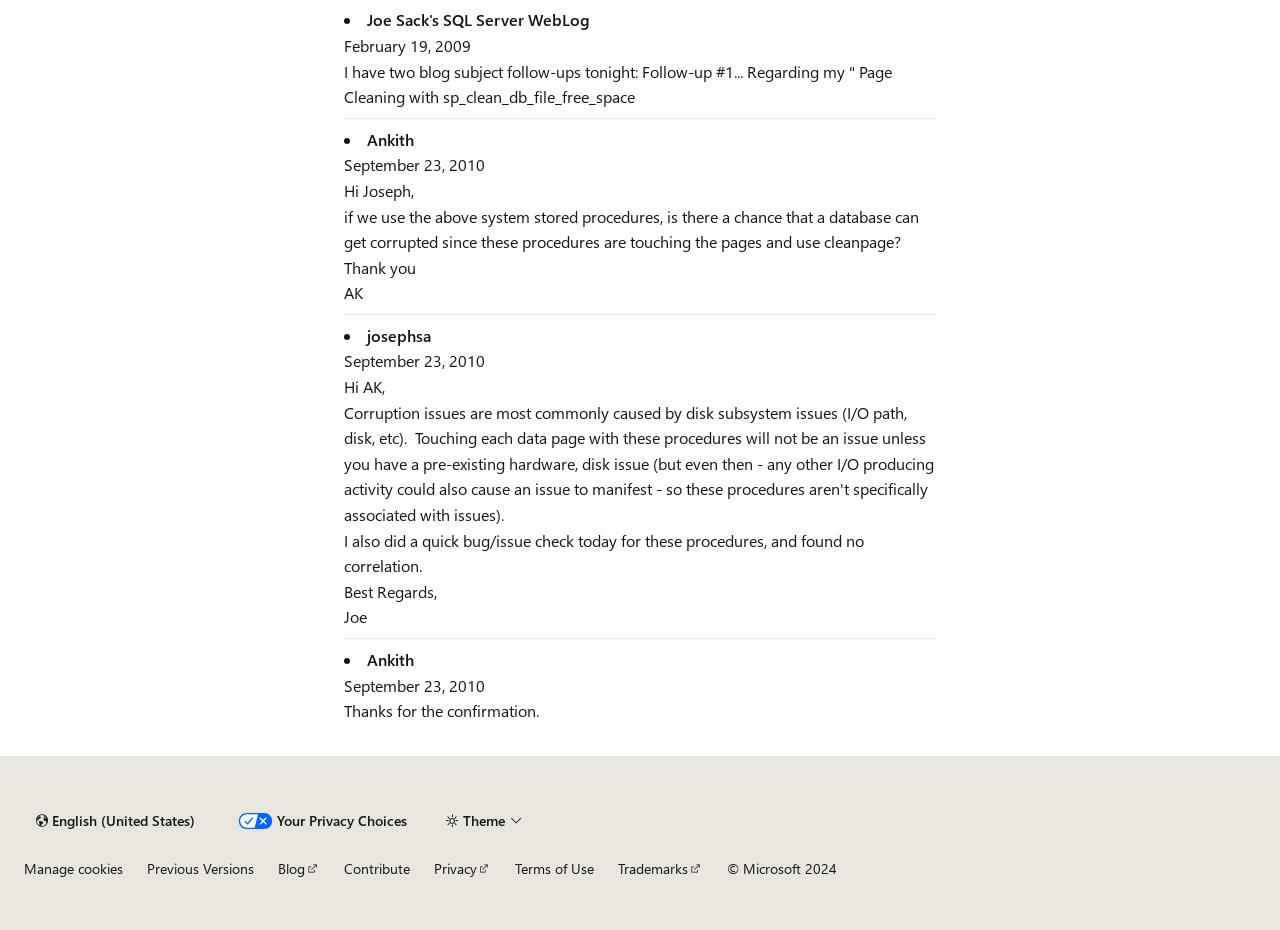Find the bounding box of the element with the following description: "Manage cookies". The coordinates must be four float numbers between 0 and 1, formatted as [left, top, right, bottom].

[0.019, 0.926, 0.096, 0.943]